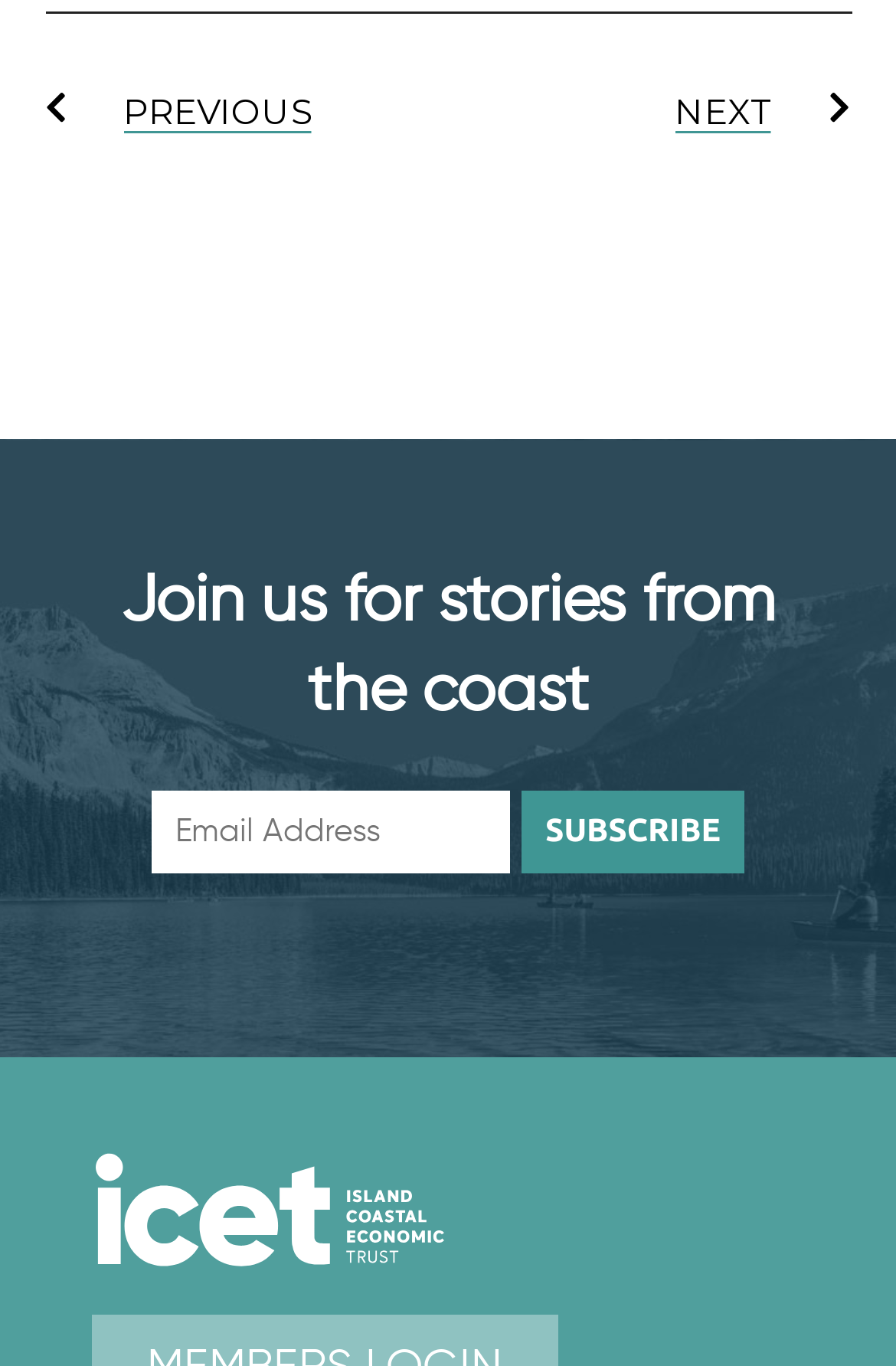Bounding box coordinates are specified in the format (top-left x, top-left y, bottom-right x, bottom-right y). All values are floating point numbers bounded between 0 and 1. Please provide the bounding box coordinate of the region this sentence describes: name="EMAIL" placeholder="Email Address"

[0.17, 0.579, 0.57, 0.639]